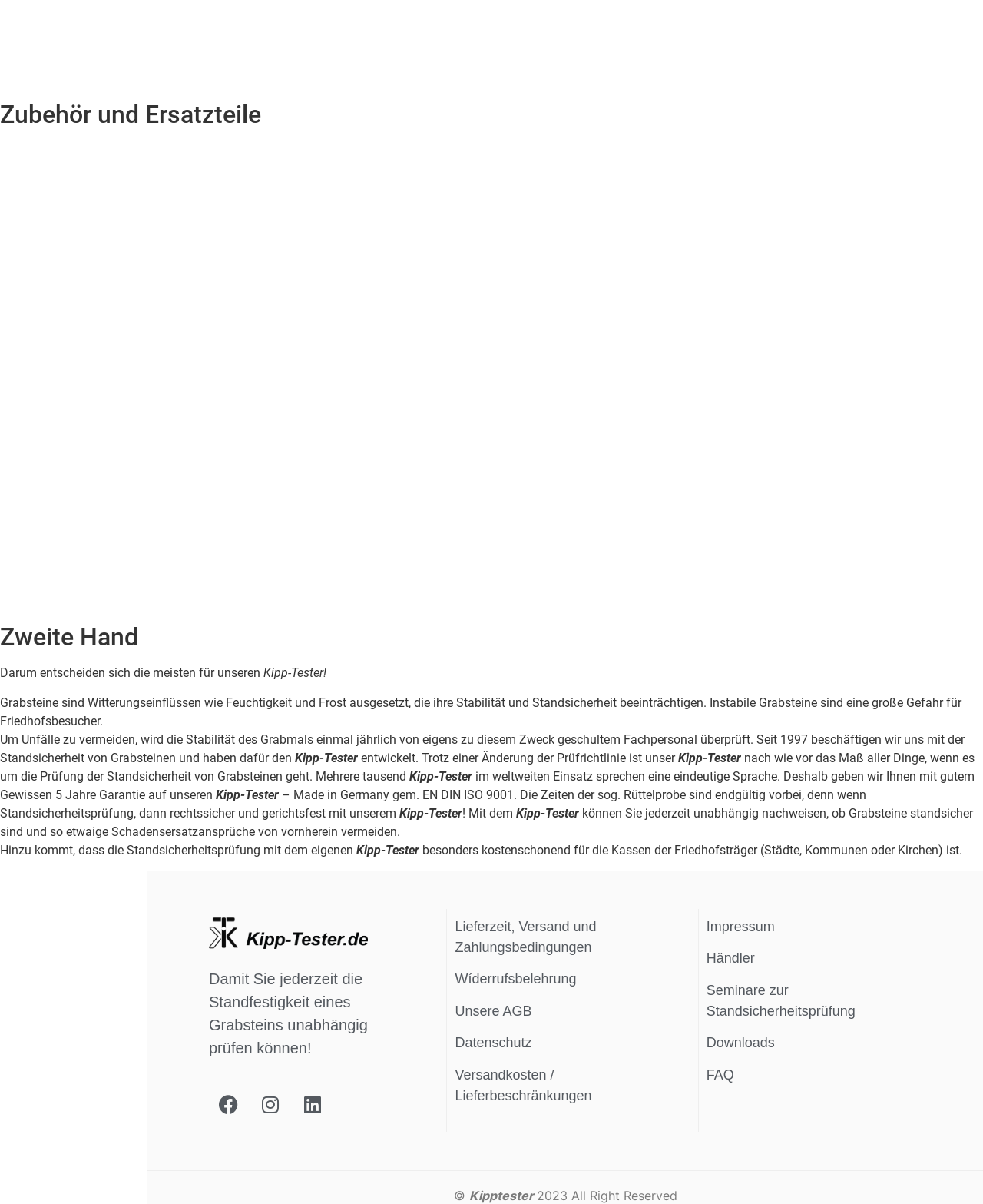Identify the bounding box coordinates for the element that needs to be clicked to fulfill this instruction: "Click on the 'Facebook' link". Provide the coordinates in the format of four float numbers between 0 and 1: [left, top, right, bottom].

[0.212, 0.902, 0.252, 0.934]